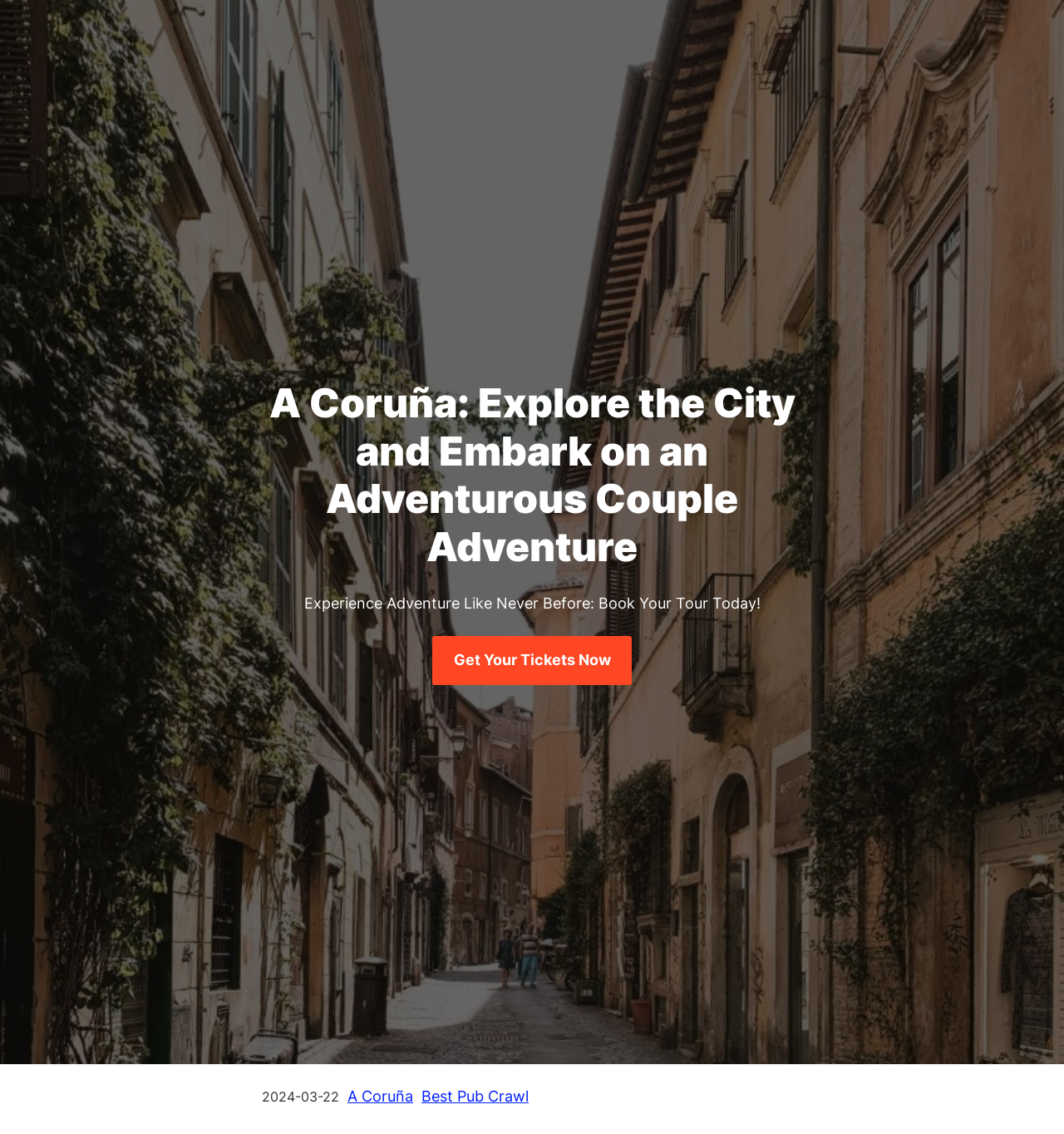What is the call-to-action button text?
Answer the question using a single word or phrase, according to the image.

Get Your Tickets Now